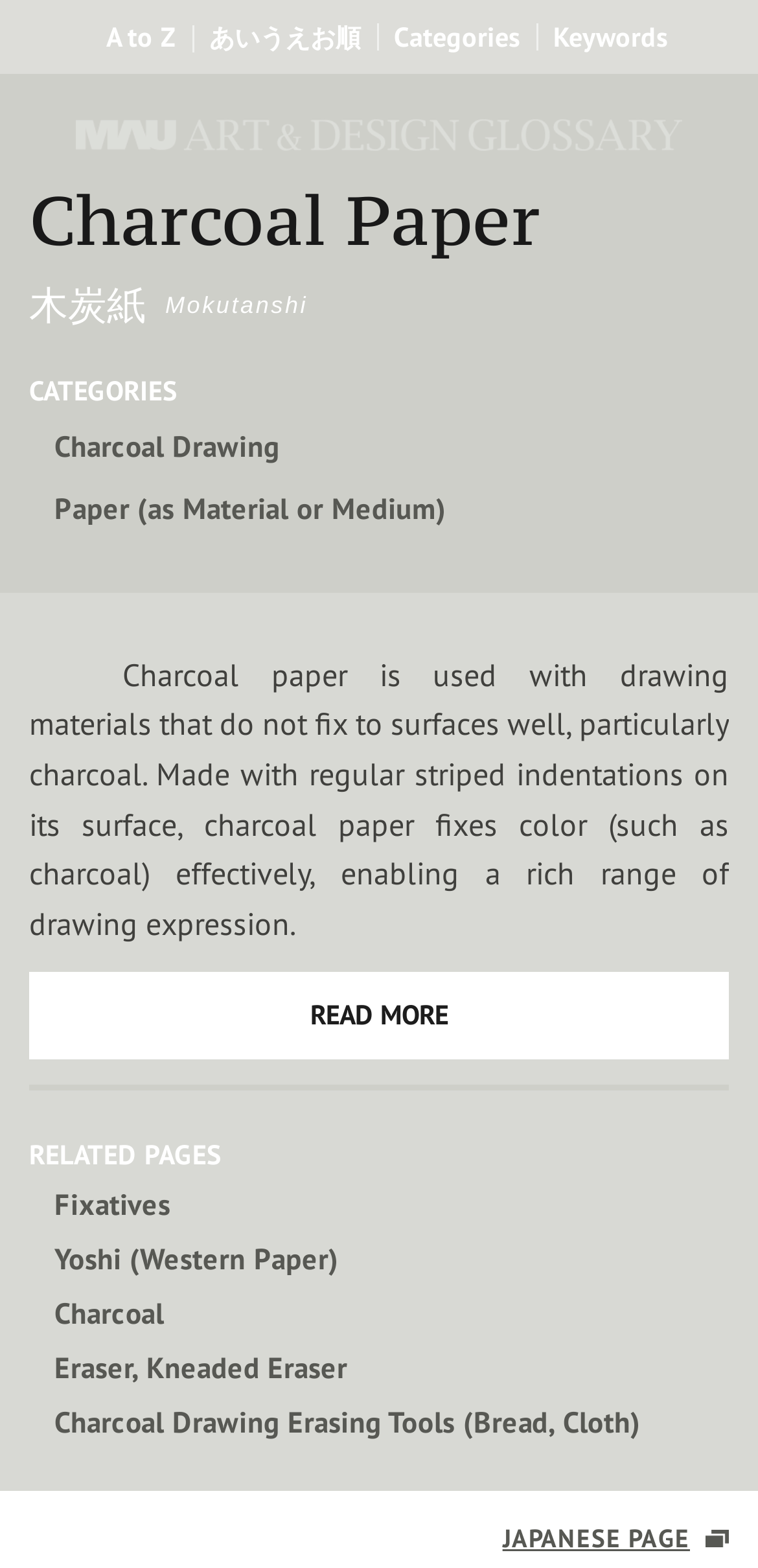Please pinpoint the bounding box coordinates for the region I should click to adhere to this instruction: "view categories".

[0.496, 0.015, 0.686, 0.032]